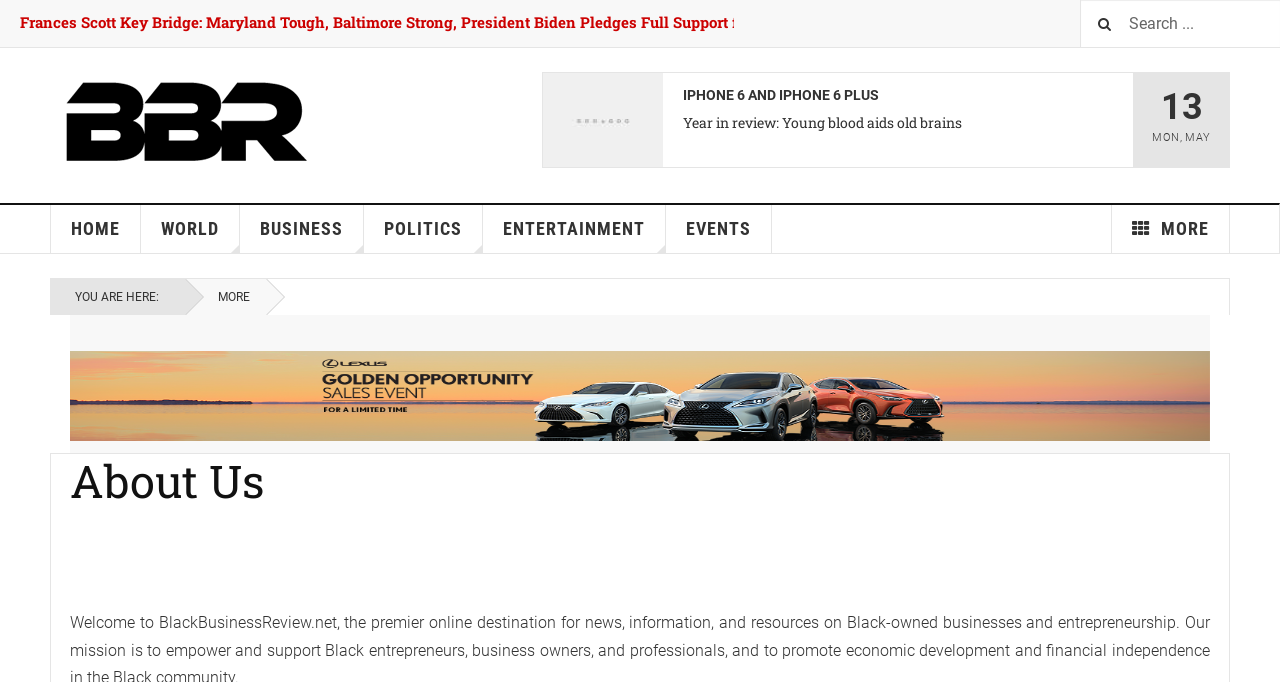Provide an in-depth caption for the contents of the webpage.

This webpage appears to be a news or article-based website. At the top, there is a search bar with a placeholder text "Search..." on the right side. Below the search bar, there are several links to news articles, including "Frances Scott Key Bridge: Maryland Tough, Baltimore Strong, President Biden Pledges Full Support for Rebuild...", "10 Horrifying New Allegations Against P. Diddy Revealed...", and others. These links are arranged horizontally and take up most of the top section of the page.

On the left side, there is a vertical menu with links to different sections of the website, including "HOME", "WORLD", "BUSINESS", "POLITICS", "ENTERTAINMENT", and "EVENTS". Each of these links has a small emphasis icon next to it.

In the middle of the page, there is a table with a list box that contains a heading "IPHONE 6 AND IPHONE 6 PLUS" and a link "Year in review: Young blood aids old brains". Below the table, there are three static text elements displaying the date "13 MON, MAY".

At the bottom of the page, there is a large banner advertisement for Lexus, which takes up most of the width of the page. Above the banner, there is a header section with a heading "About Us" and a link to the "About Us" page.

There are a total of 17 links to news articles or sections of the website, 2 images, 7 static text elements, and 1 list box on this webpage.